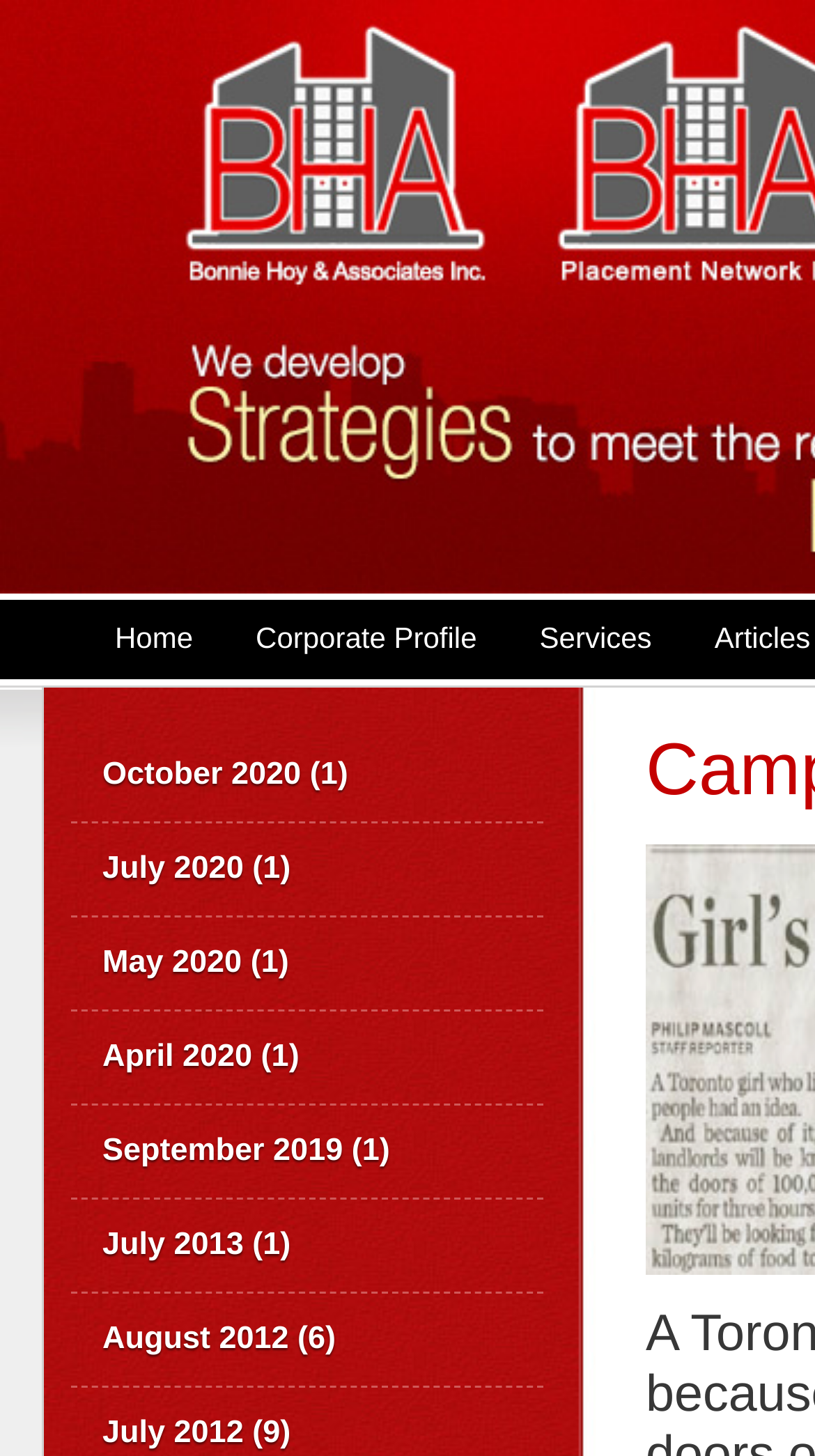Determine the bounding box coordinates of the clickable area required to perform the following instruction: "Go to Home page". The coordinates should be represented as four float numbers between 0 and 1: [left, top, right, bottom].

[0.103, 0.412, 0.275, 0.466]